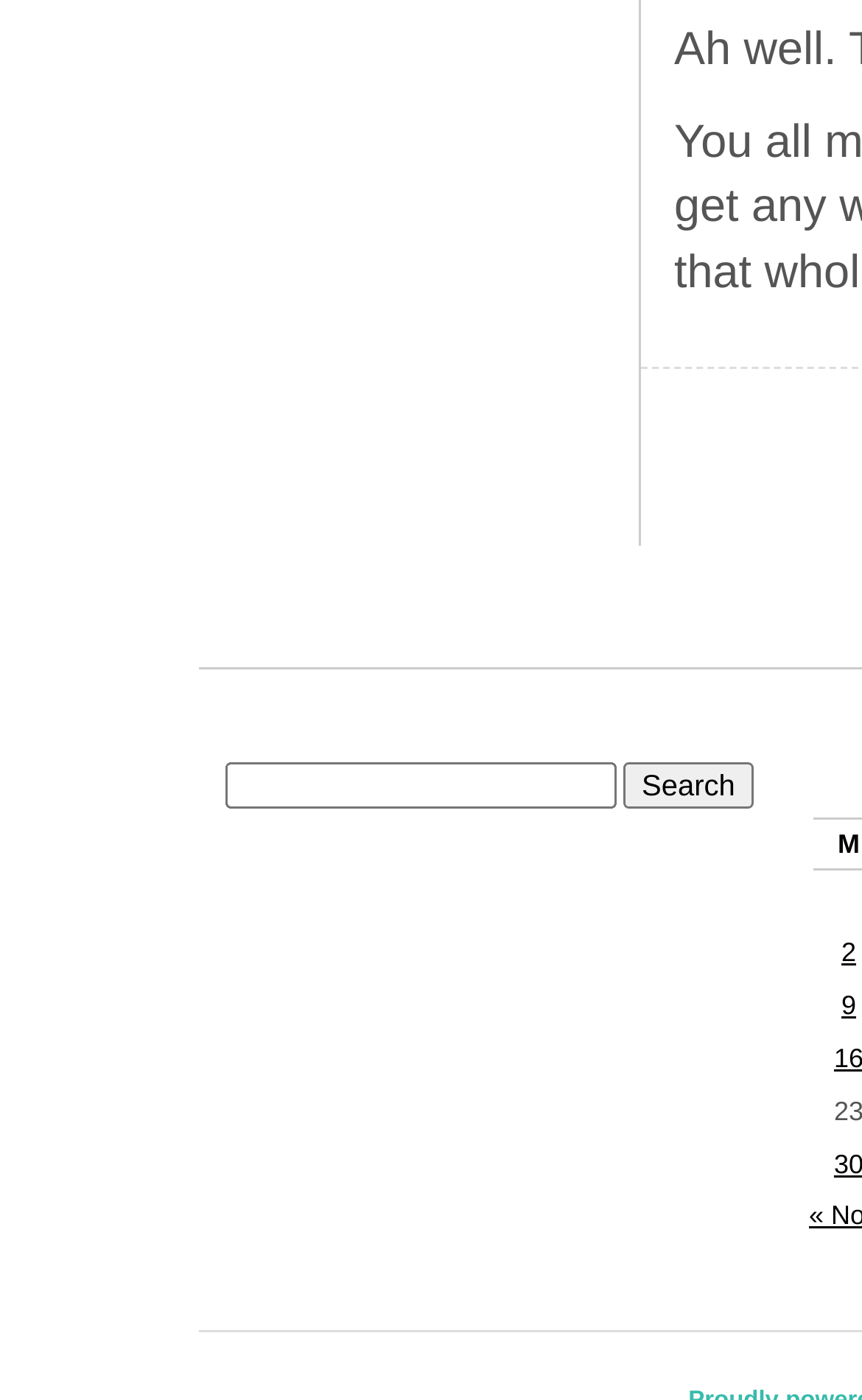Identify the bounding box of the HTML element described as: "parent_node: Search for: name="s"".

[0.262, 0.544, 0.715, 0.577]